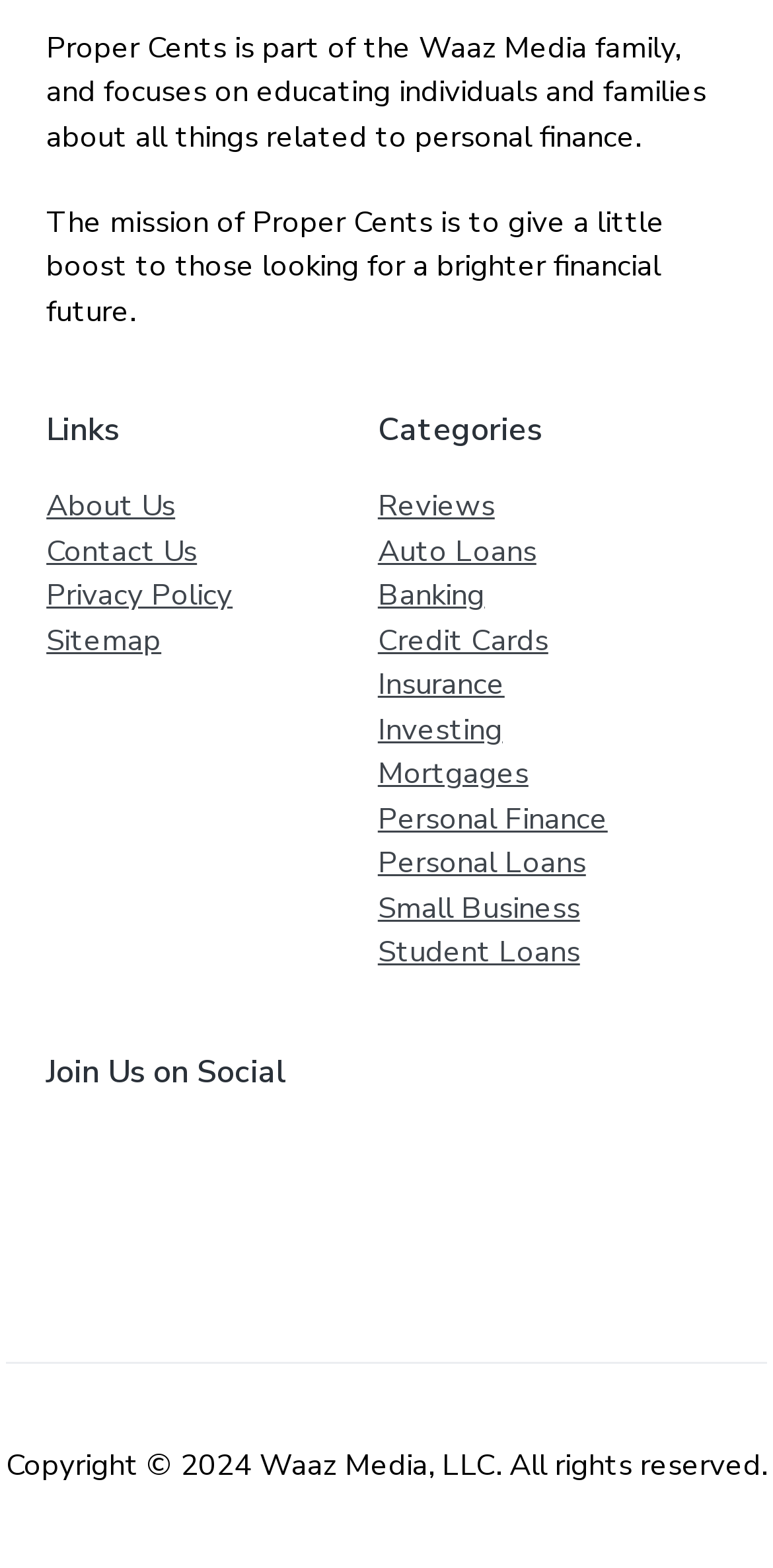Locate the bounding box coordinates of the element that needs to be clicked to carry out the instruction: "Learn about the mission of Proper Cents". The coordinates should be given as four float numbers ranging from 0 to 1, i.e., [left, top, right, bottom].

[0.06, 0.129, 0.86, 0.211]